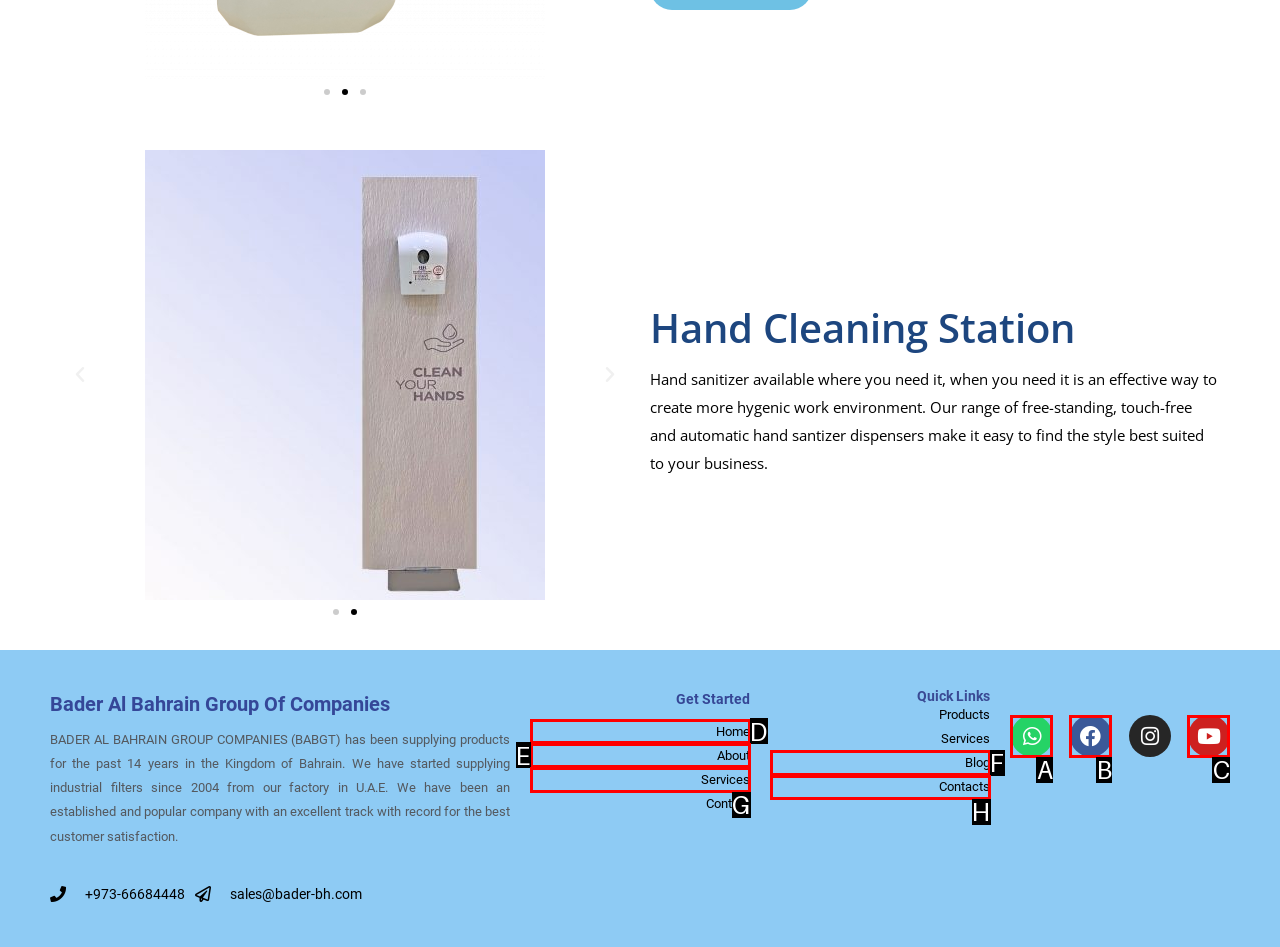Match the following description to the correct HTML element: Facebook Indicate your choice by providing the letter.

B